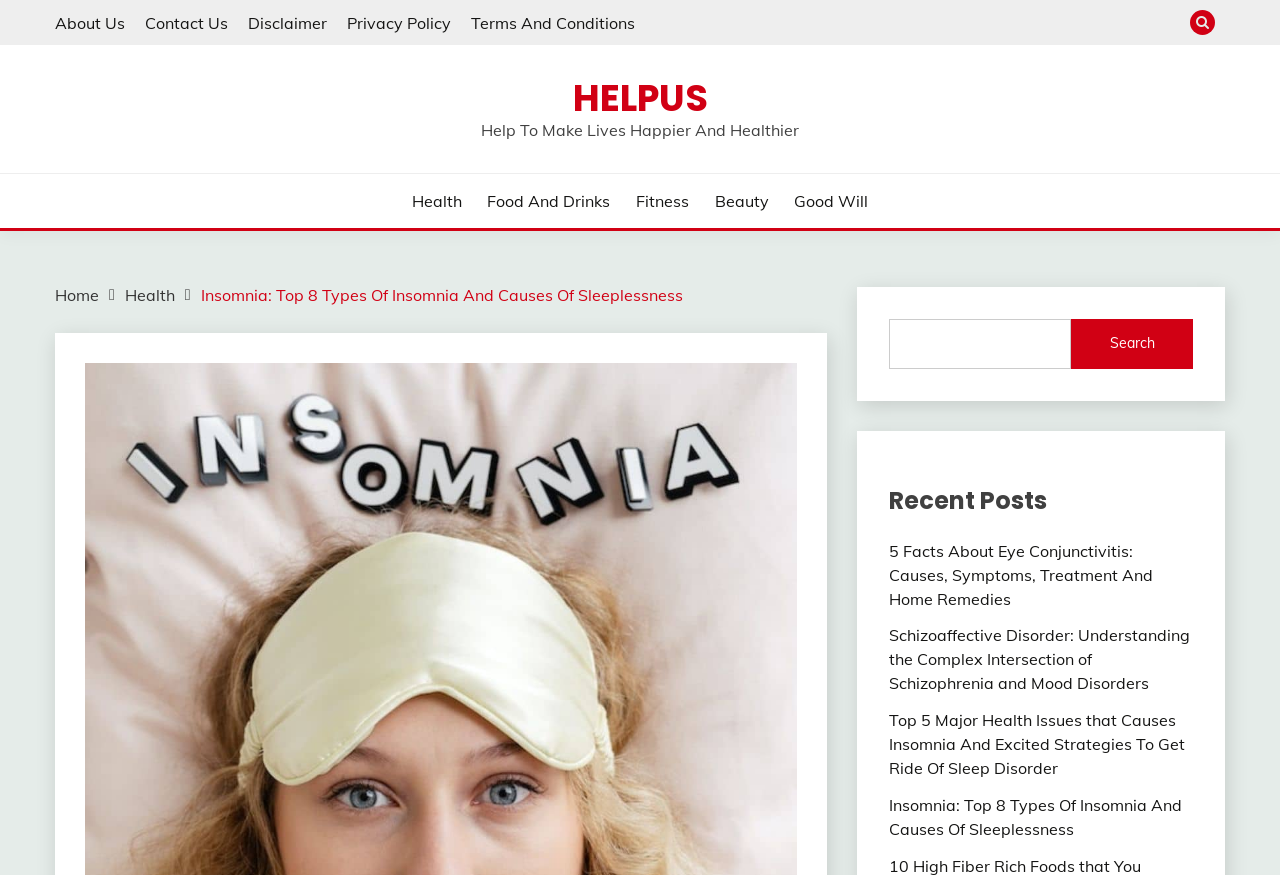What categories of content are available on the website?
Based on the image, provide your answer in one word or phrase.

Health, Food, Fitness, Beauty, Good Will